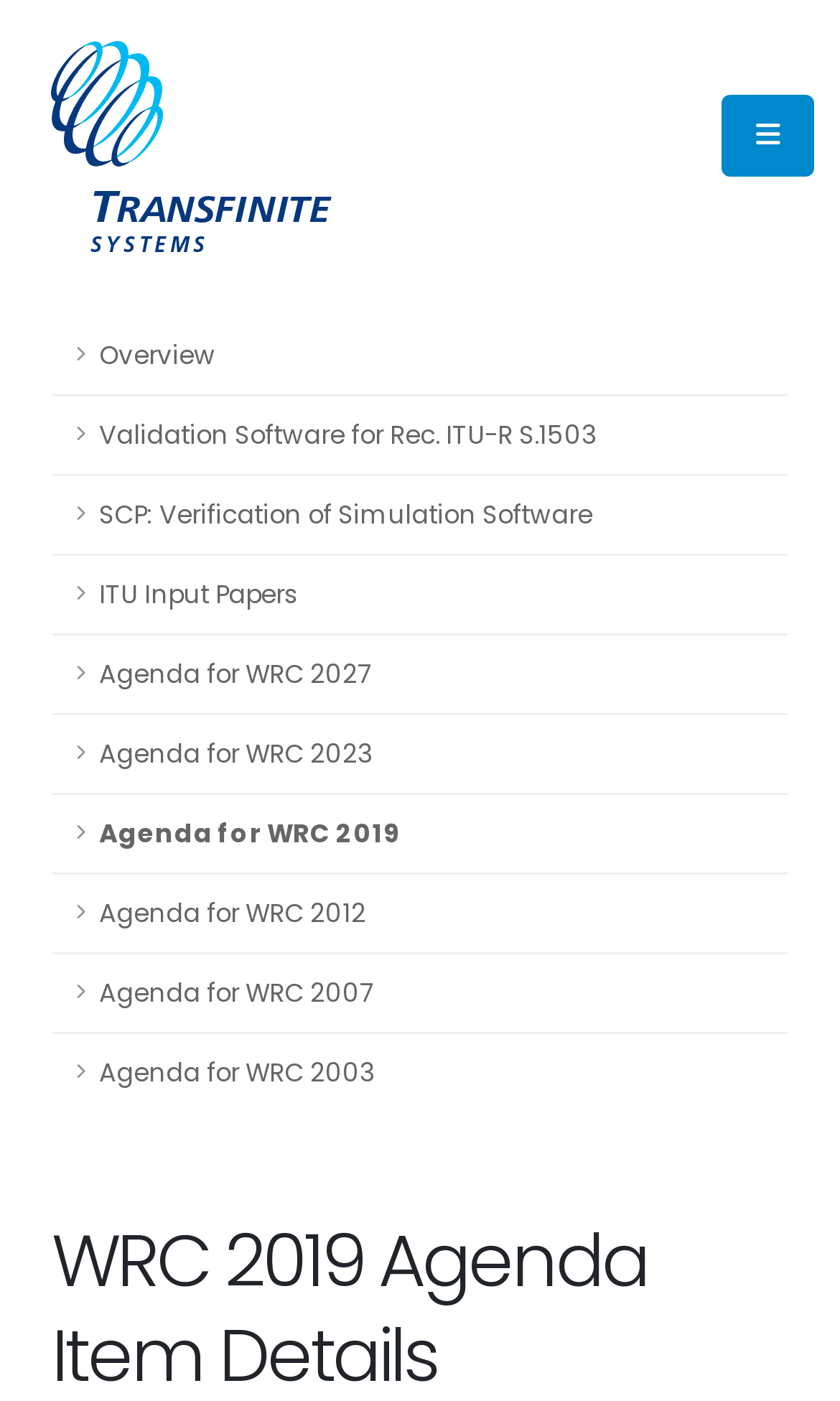What is the topic of the links in the main menu?
Provide an in-depth answer to the question, covering all aspects.

By examining the text of the link elements within the main menu, I found that they all relate to WRC Agendas for different years, such as WRC 2019, WRC 2023, etc.